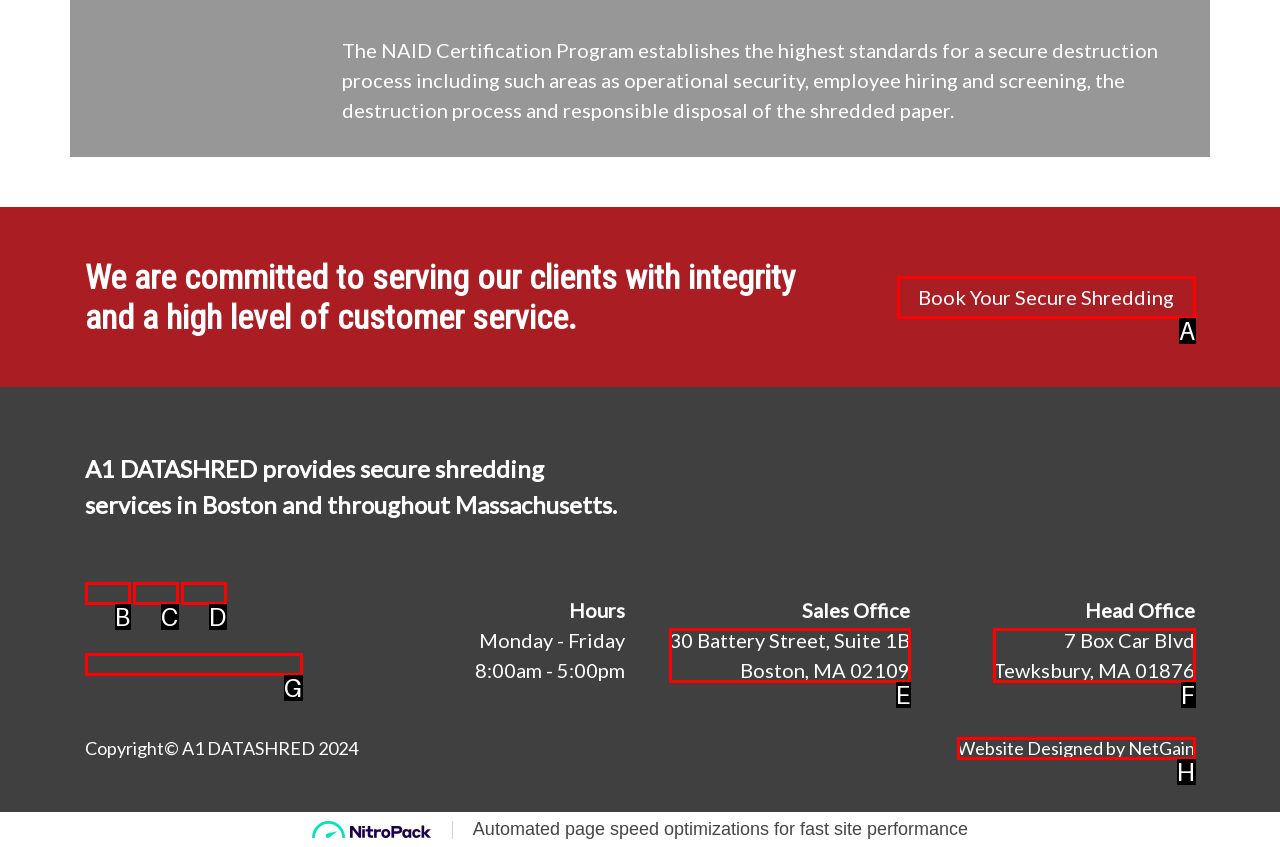Identify which HTML element aligns with the description: alt="twitter profile"
Answer using the letter of the correct choice from the options available.

C